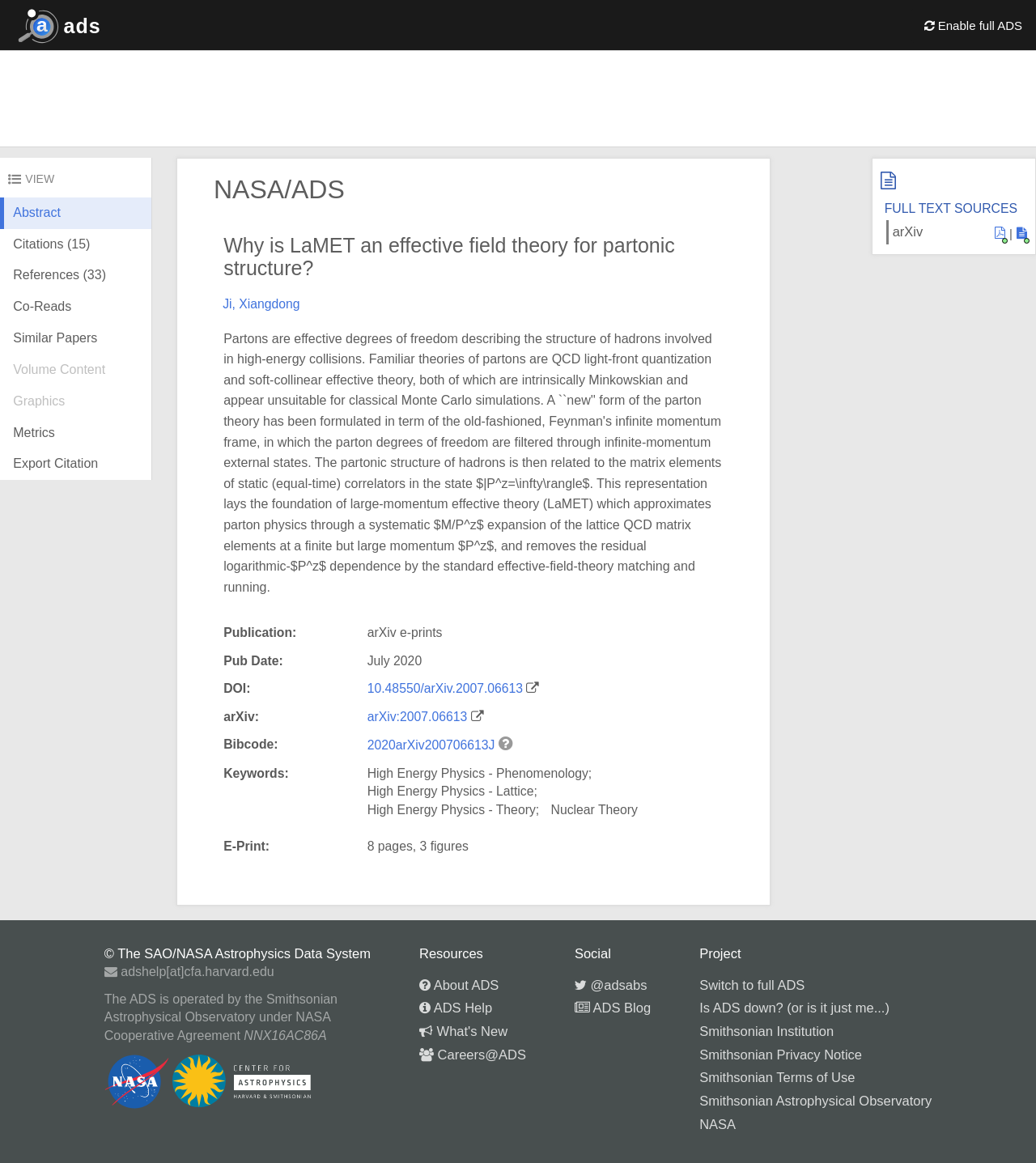Find the bounding box coordinates of the element you need to click on to perform this action: 'Switch to full ADS'. The coordinates should be represented by four float values between 0 and 1, in the format [left, top, right, bottom].

[0.675, 0.84, 0.777, 0.853]